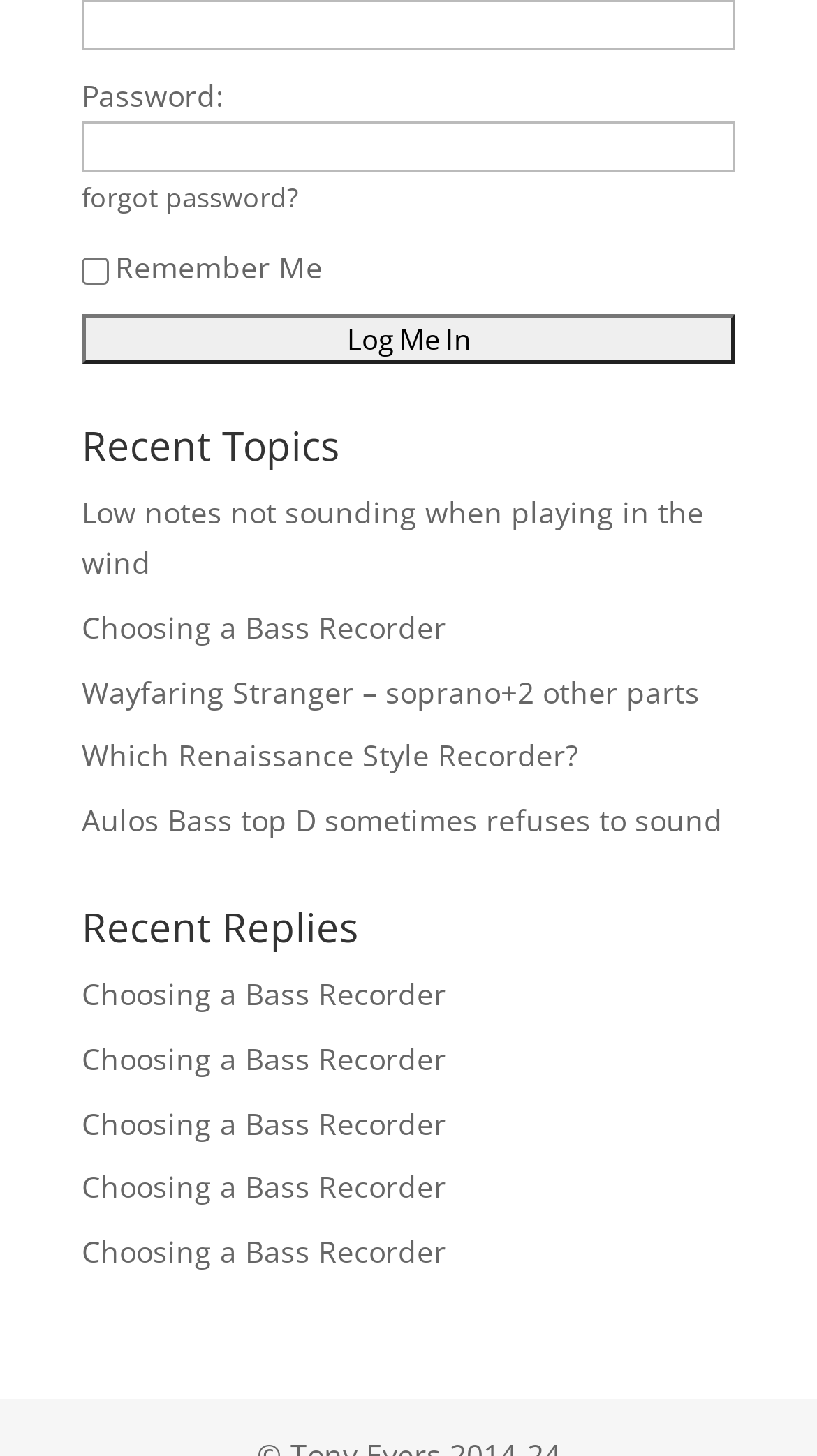What is the first recent reply?
Using the image as a reference, give an elaborate response to the question.

The webpage lists recent replies under the heading 'Recent Replies'. The first link listed is 'Choosing a Bass Recorder', which is likely a topic or thread that has received a recent response.